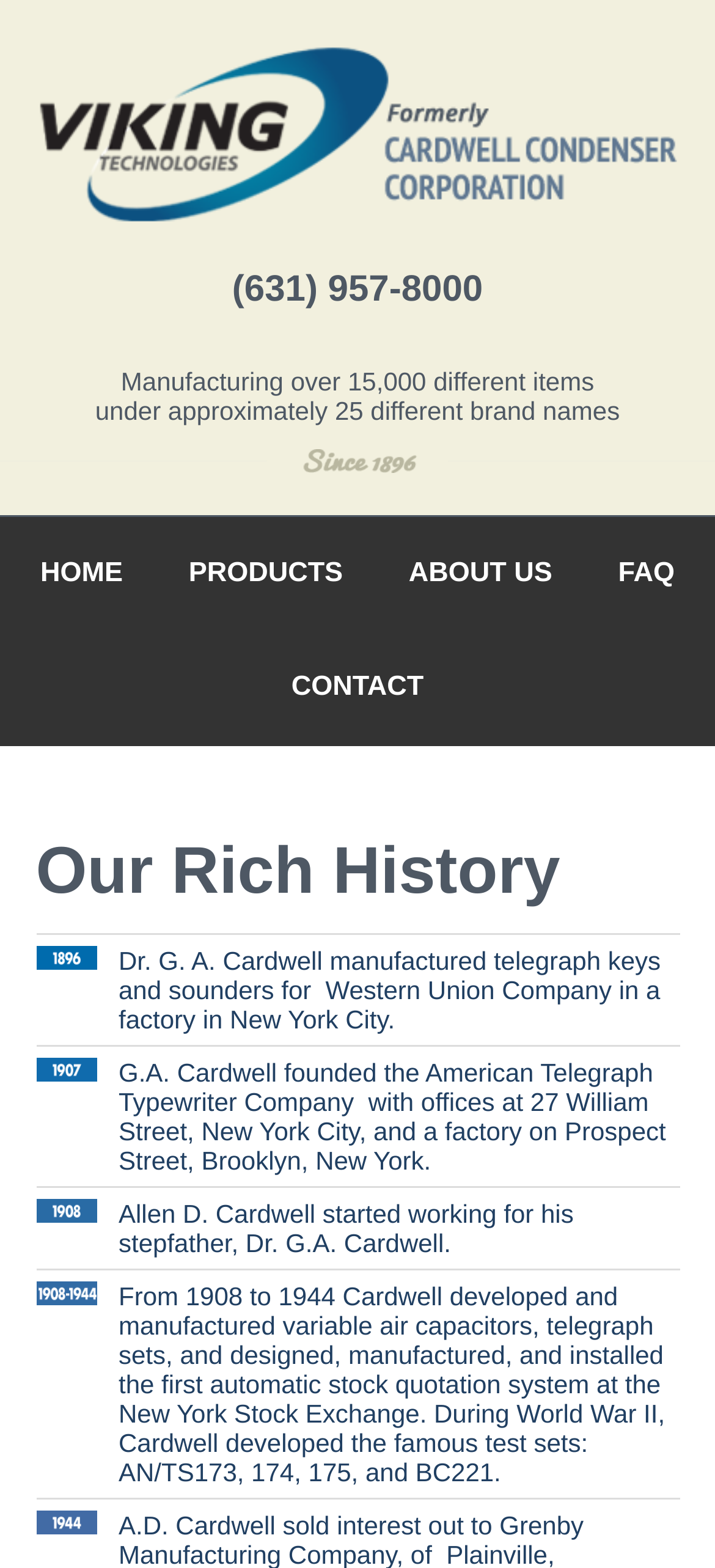What was developed by Cardwell during World War II?
Answer the question with a single word or phrase derived from the image.

test sets